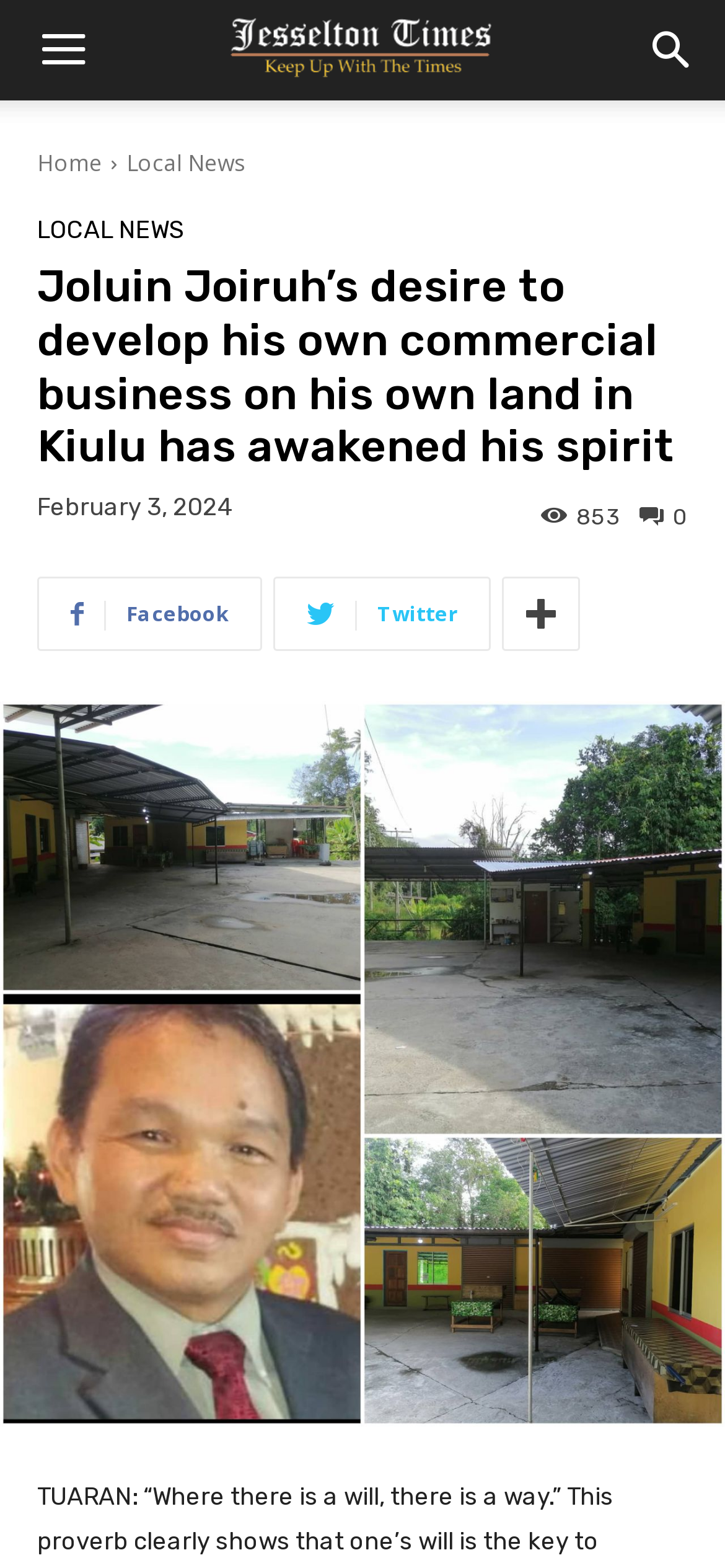Please locate the bounding box coordinates for the element that should be clicked to achieve the following instruction: "Search for something". Ensure the coordinates are given as four float numbers between 0 and 1, i.e., [left, top, right, bottom].

[0.856, 0.0, 1.0, 0.064]